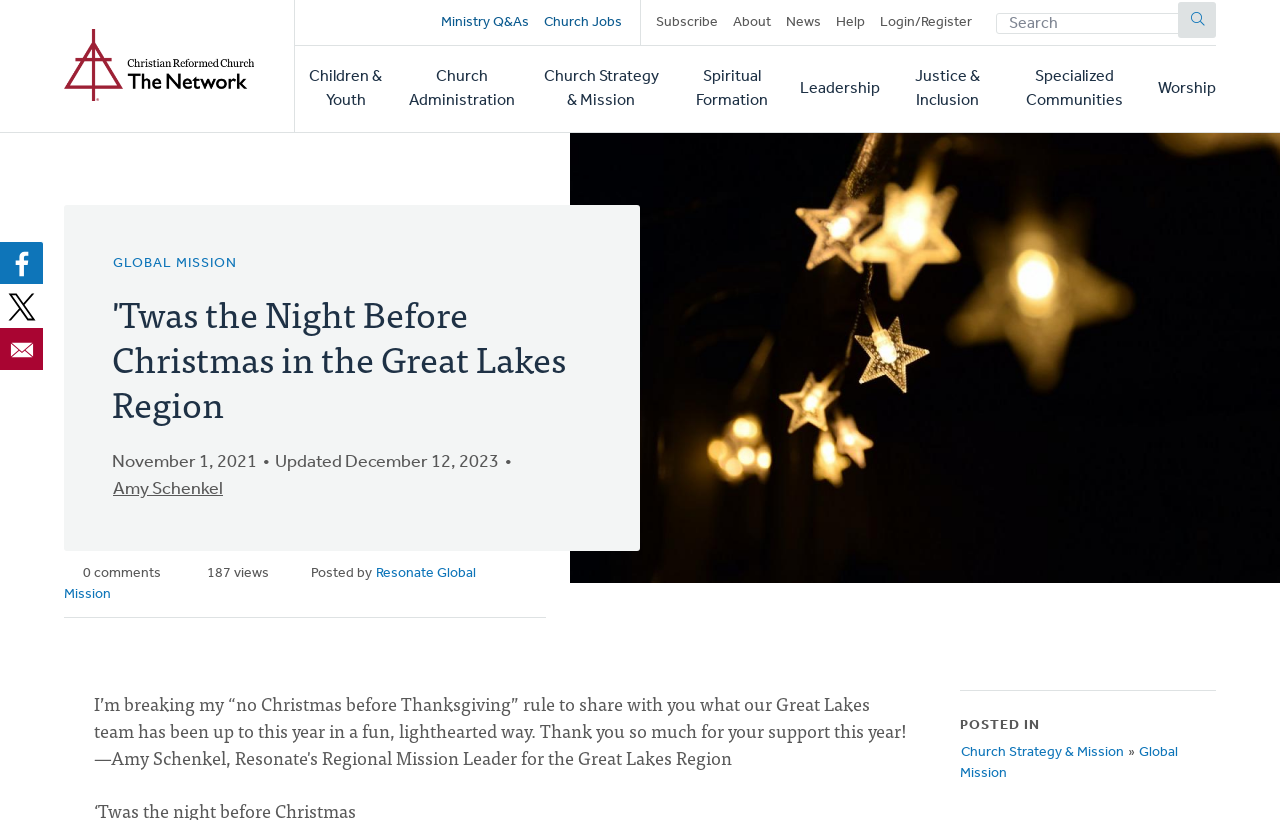Give a short answer to this question using one word or a phrase:
What is the name of the organization mentioned in the article?

Resonate Global Mission